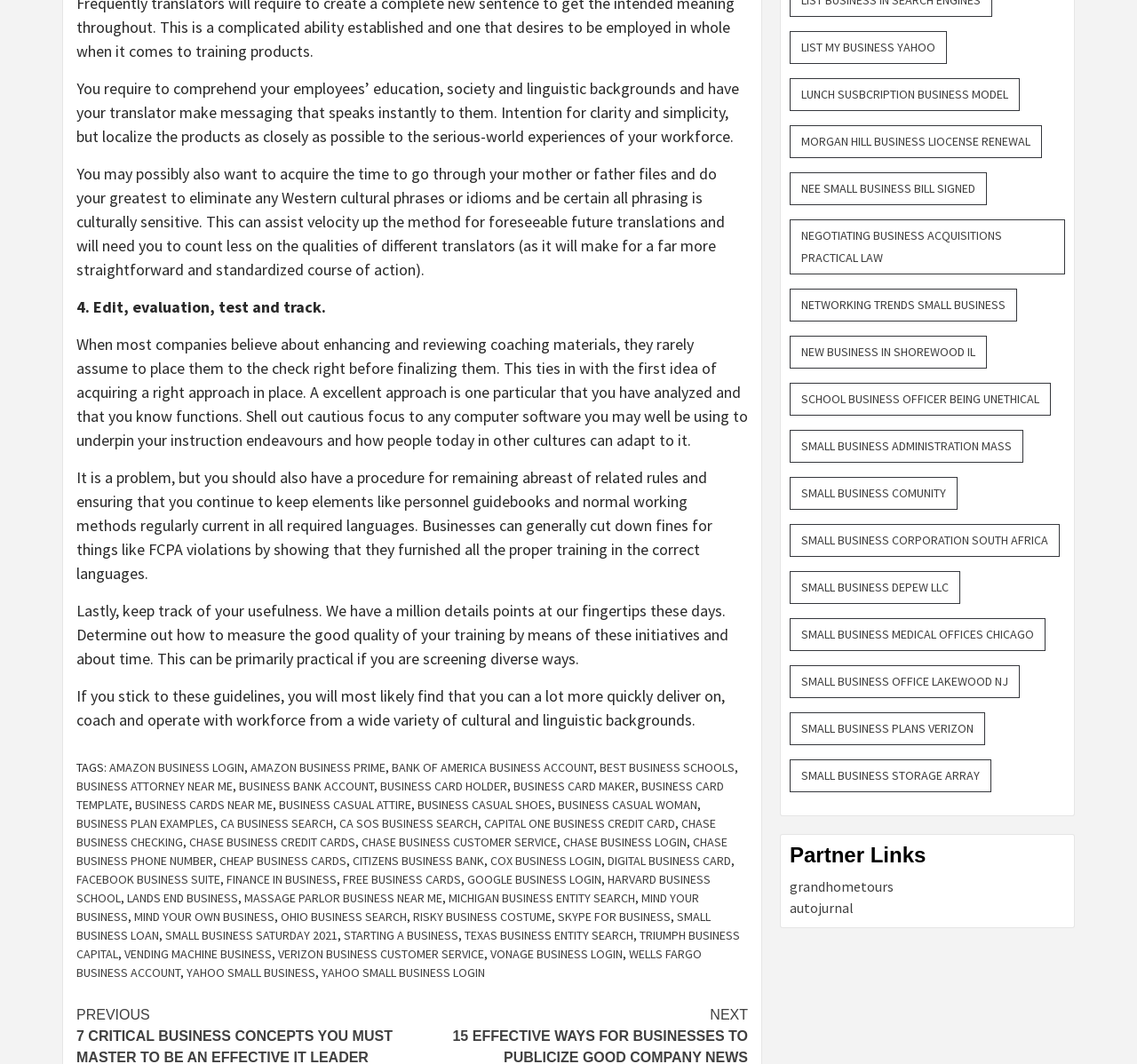Identify the bounding box for the UI element described as: "Facebook Business Suite". Ensure the coordinates are four float numbers between 0 and 1, formatted as [left, top, right, bottom].

[0.067, 0.818, 0.194, 0.834]